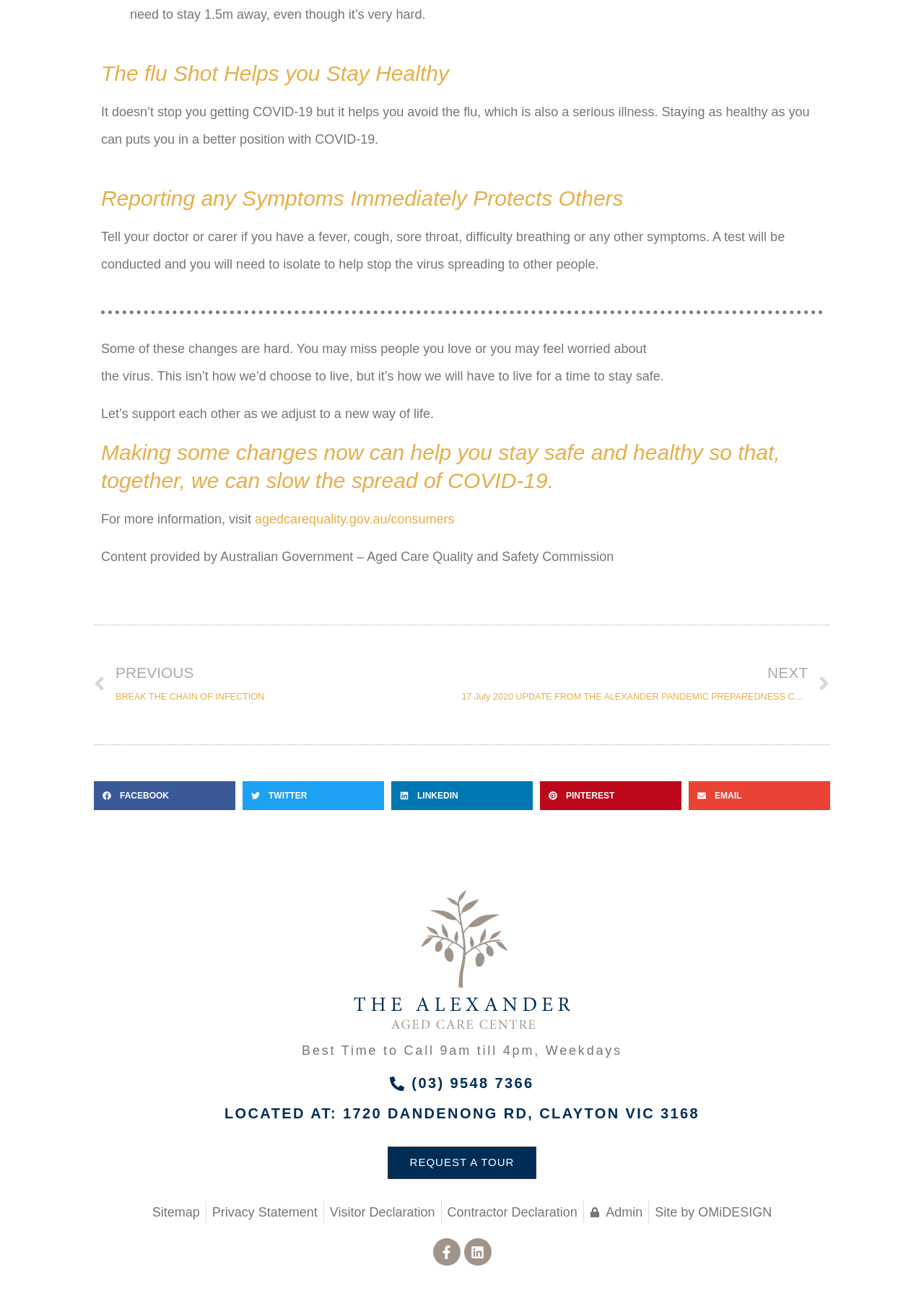Identify the bounding box coordinates of the clickable section necessary to follow the following instruction: "Click the 'Share on facebook' button". The coordinates should be presented as four float numbers from 0 to 1, i.e., [left, top, right, bottom].

[0.102, 0.597, 0.255, 0.619]